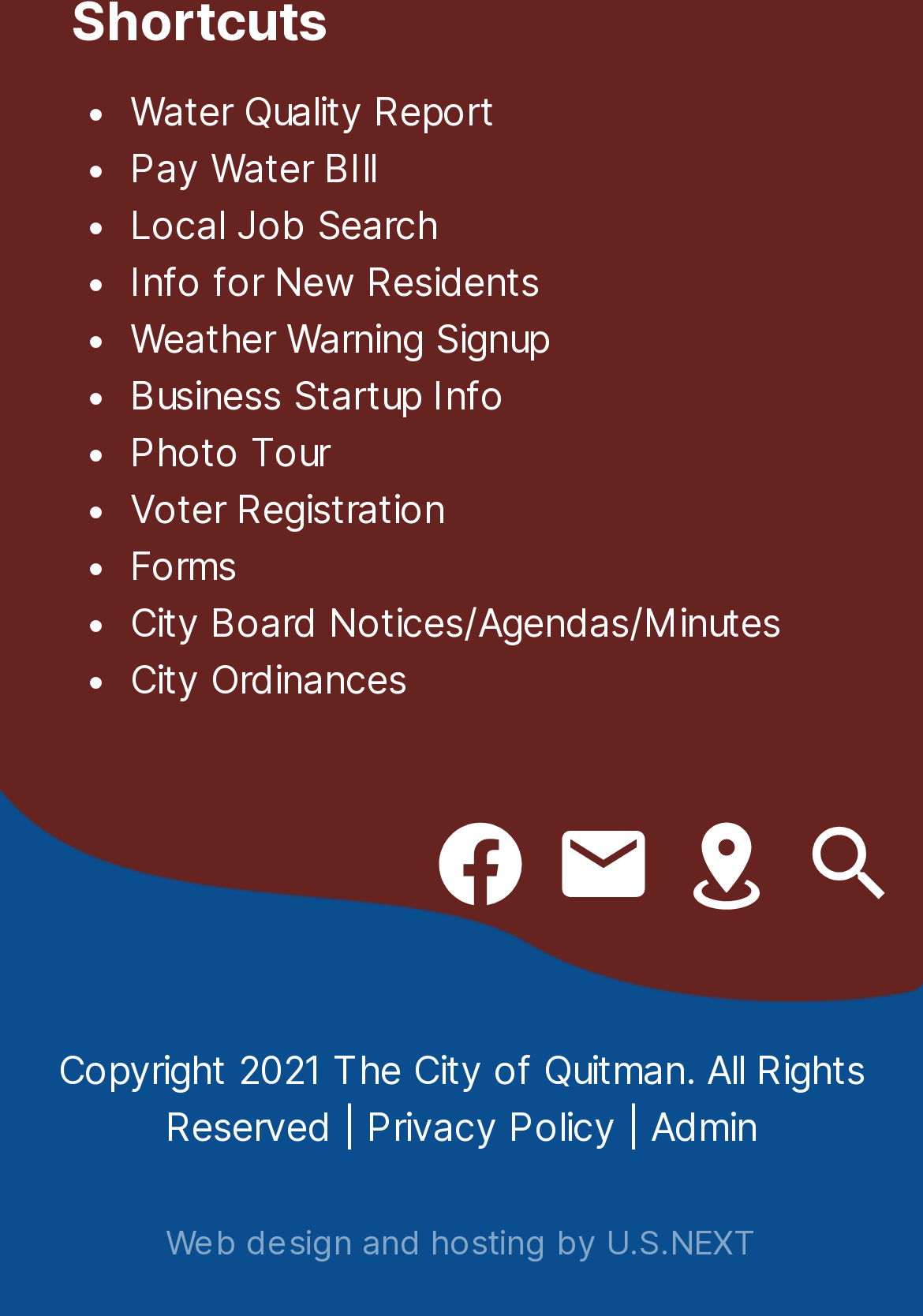Please specify the bounding box coordinates of the region to click in order to perform the following instruction: "Book a place on the webinar".

None